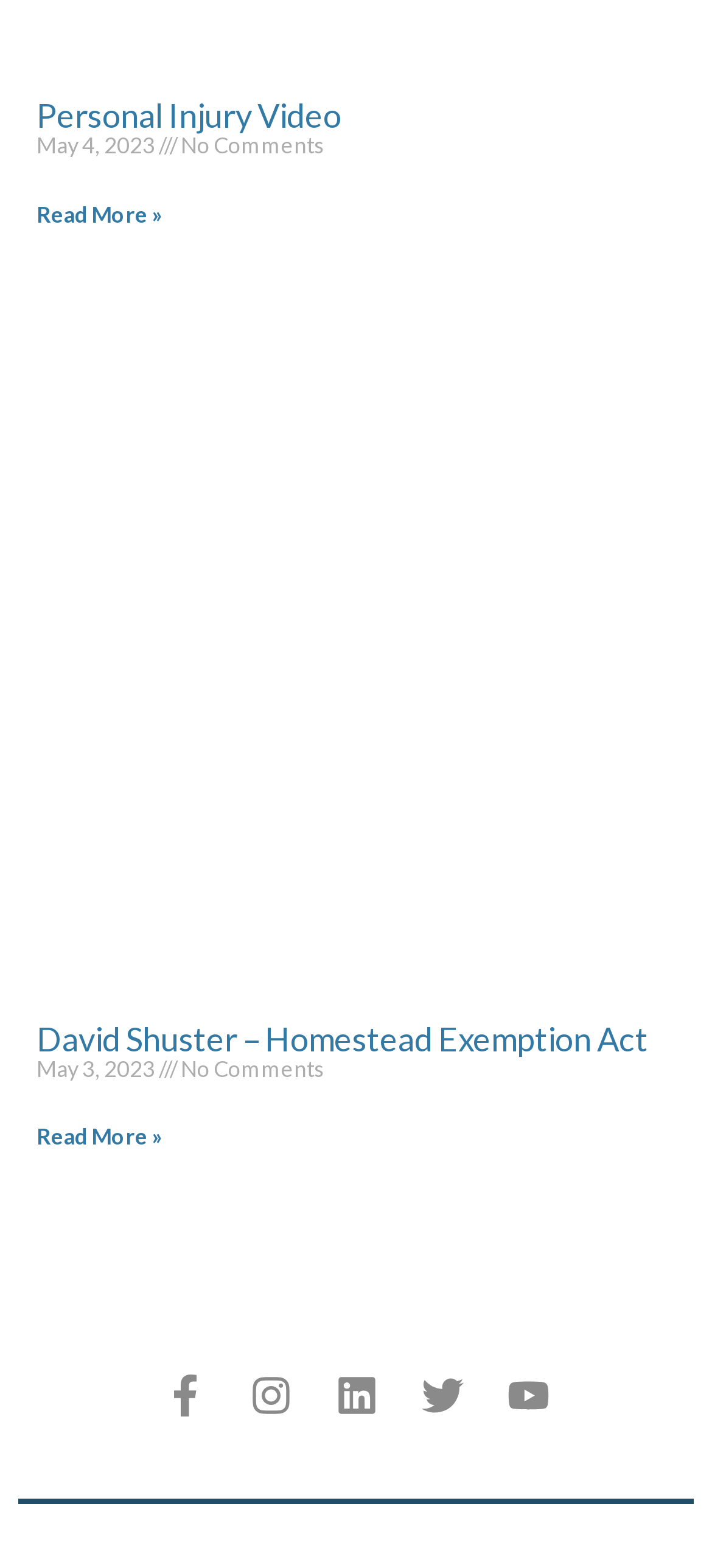Answer the following query with a single word or phrase:
How many articles are on this page?

2